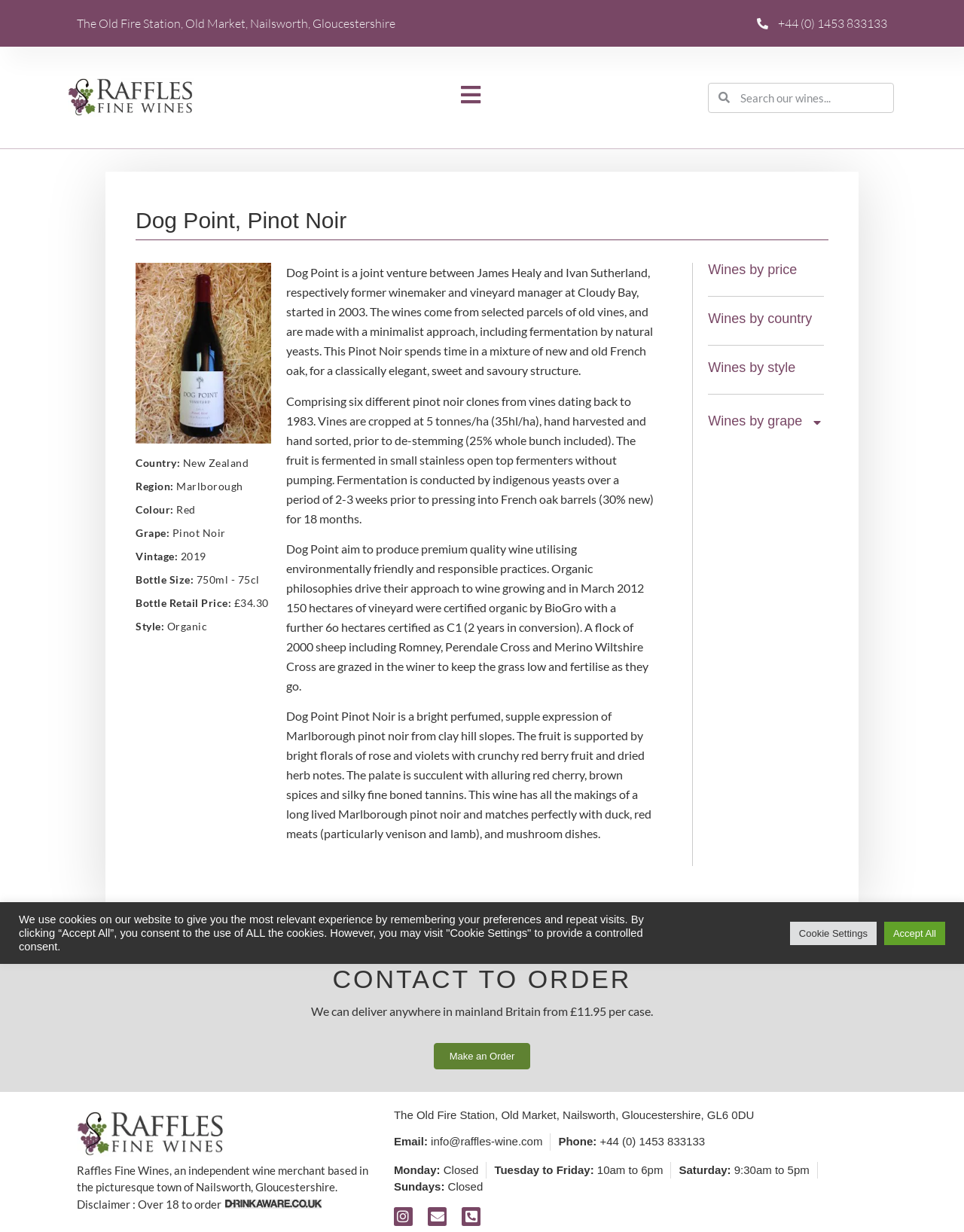Based on the element description Email: info@raffles-wine.com, identify the bounding box coordinates for the UI element. The coordinates should be in the format (top-left x, top-left y, bottom-right x, bottom-right y) and within the 0 to 1 range.

[0.408, 0.92, 0.563, 0.934]